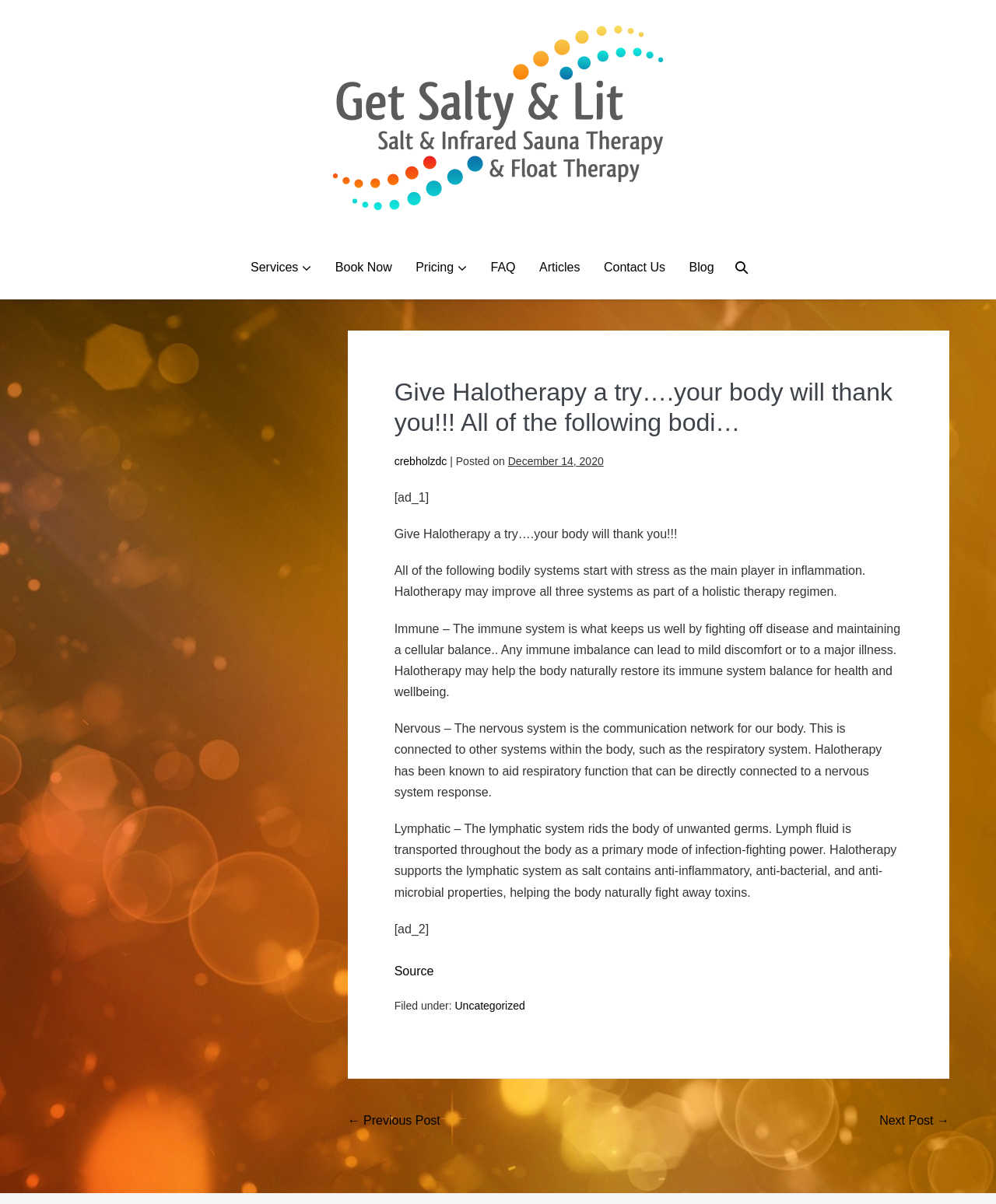Please answer the following question as detailed as possible based on the image: 
How many navigation links are there?

The navigation links can be found in the navigation element with the description 'Site Navigation'. There are 9 links in total, including 'Services', 'Book Now', 'Pricing', 'FAQ', 'Articles', 'Contact Us', 'Blog', and 'Search Toggle'.